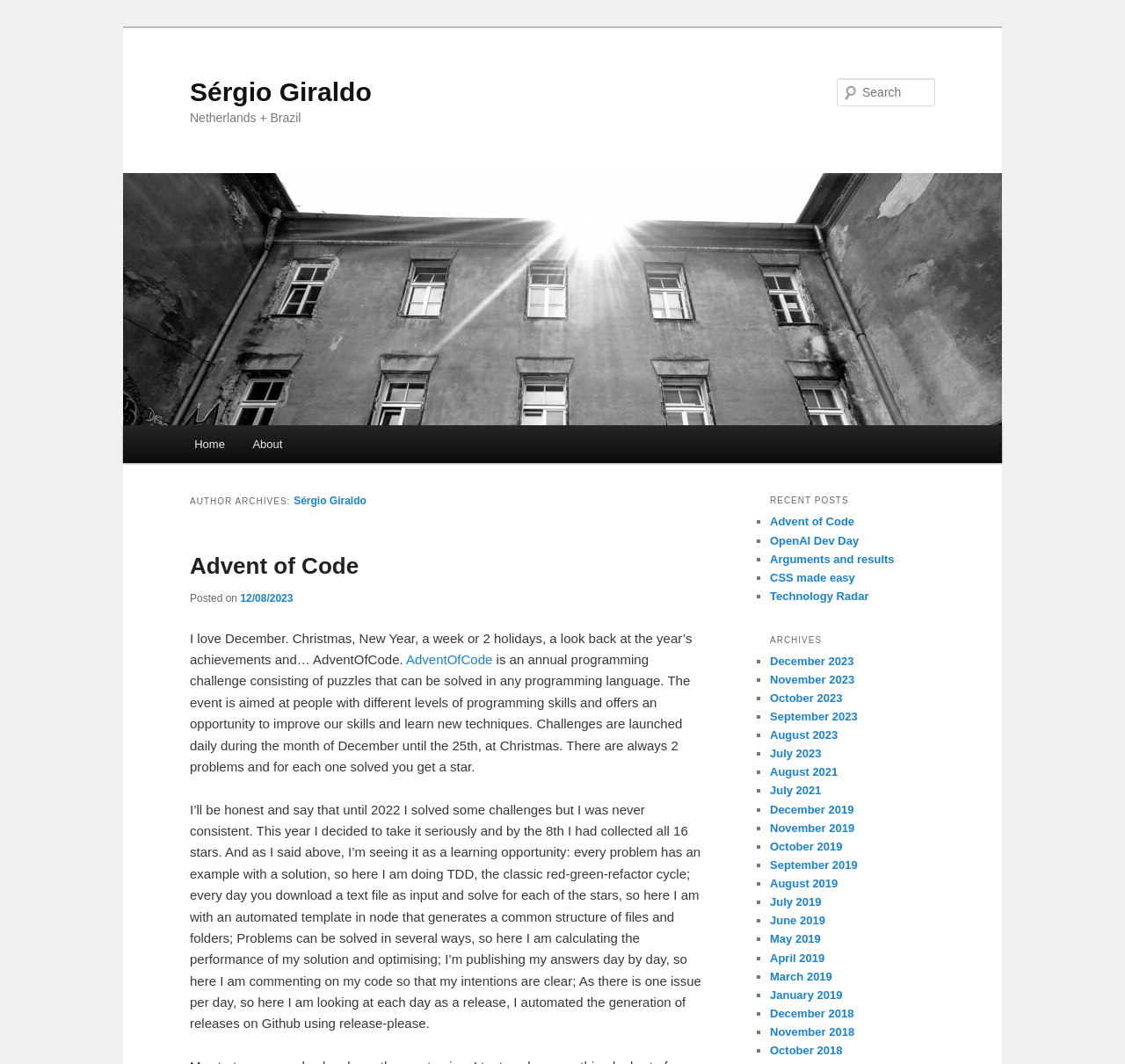What is the country mentioned on the webpage?
Based on the image, give a one-word or short phrase answer.

Netherlands